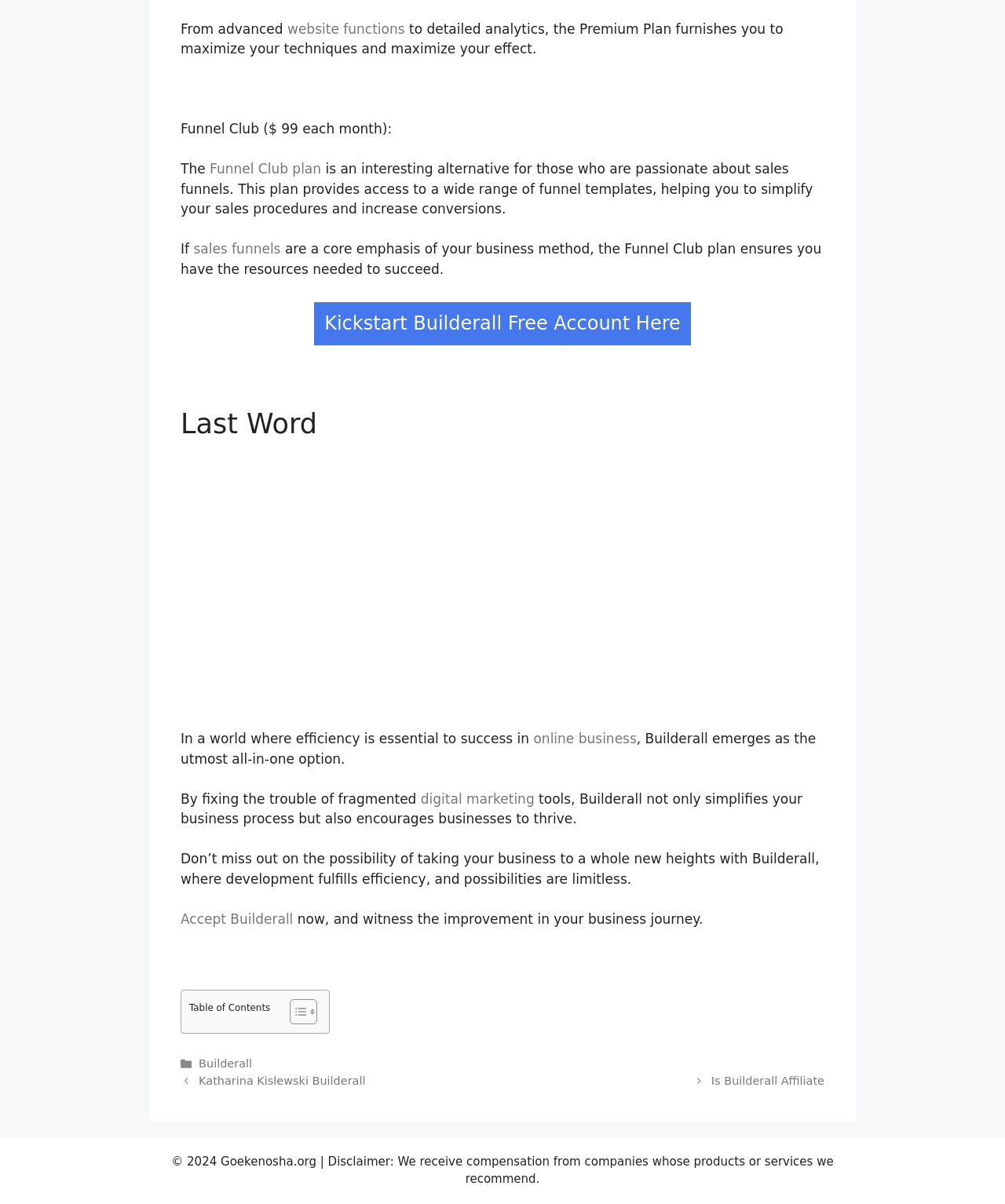What is the price of the Funnel Club plan?
Based on the screenshot, answer the question with a single word or phrase.

$99 each month